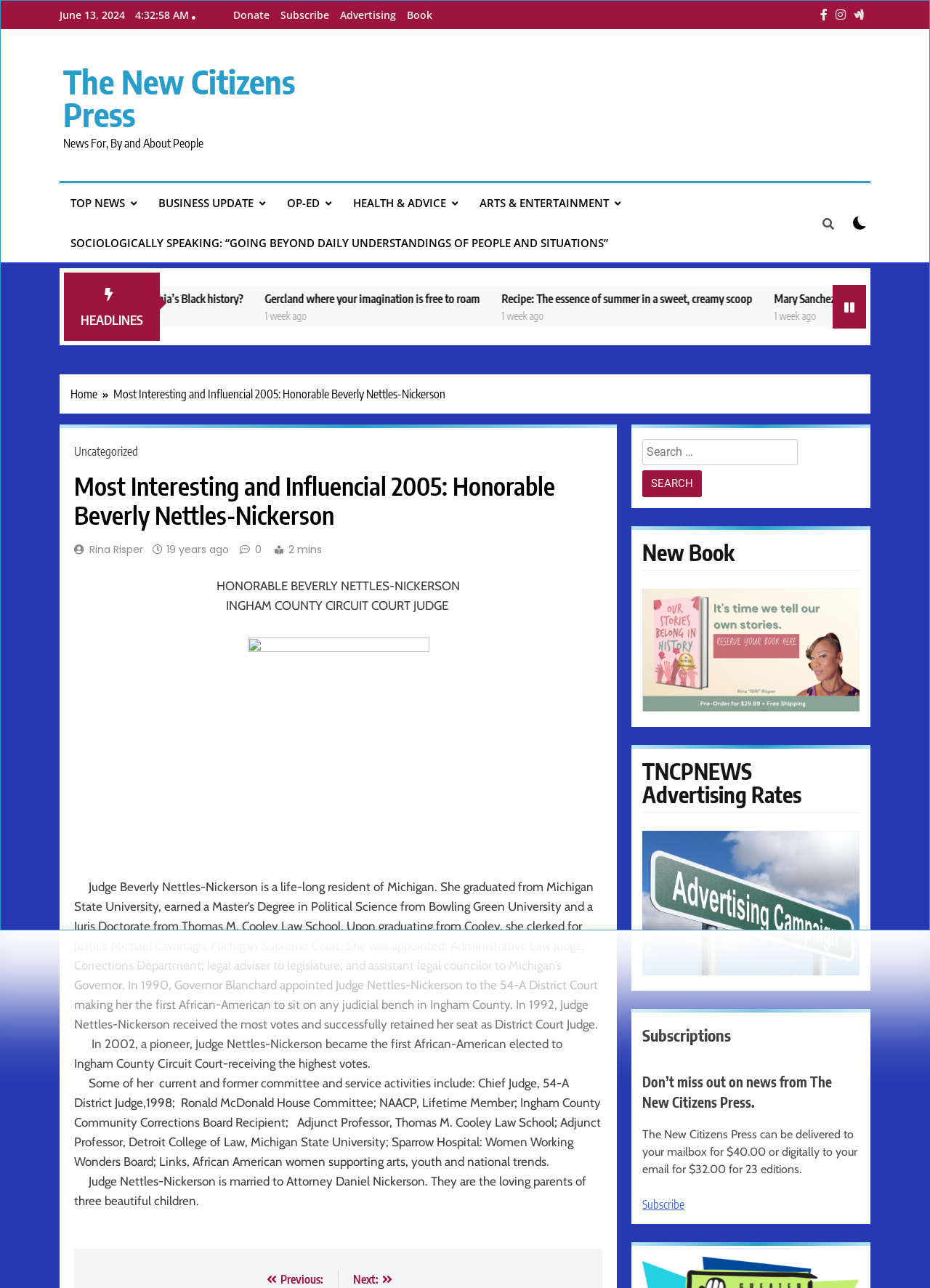Determine the bounding box of the UI component based on this description: "Home". The bounding box coordinates should be four float values between 0 and 1, i.e., [left, top, right, bottom].

[0.076, 0.299, 0.122, 0.313]